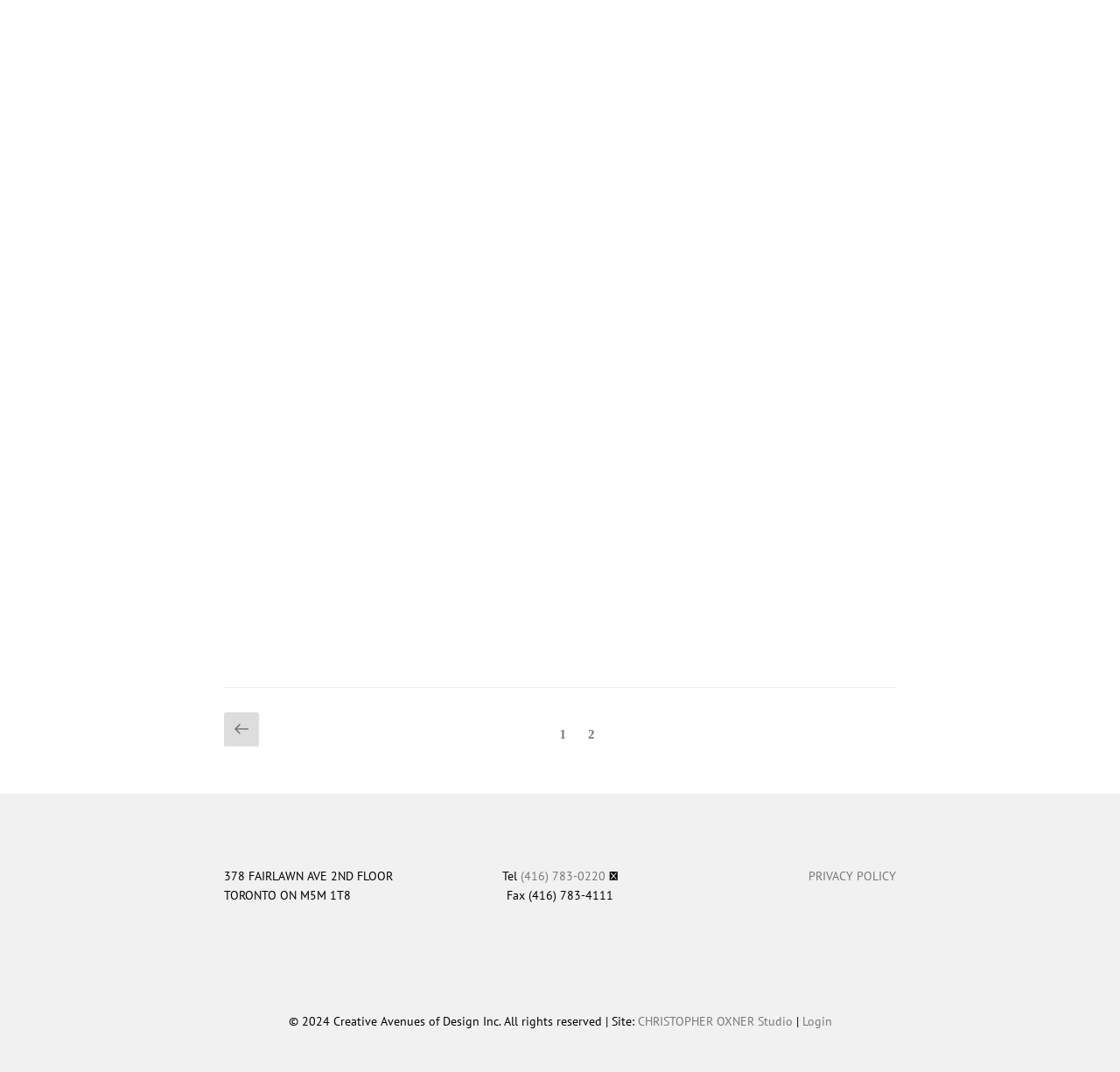Show the bounding box coordinates of the element that should be clicked to complete the task: "Go to previous page".

[0.2, 0.665, 0.231, 0.697]